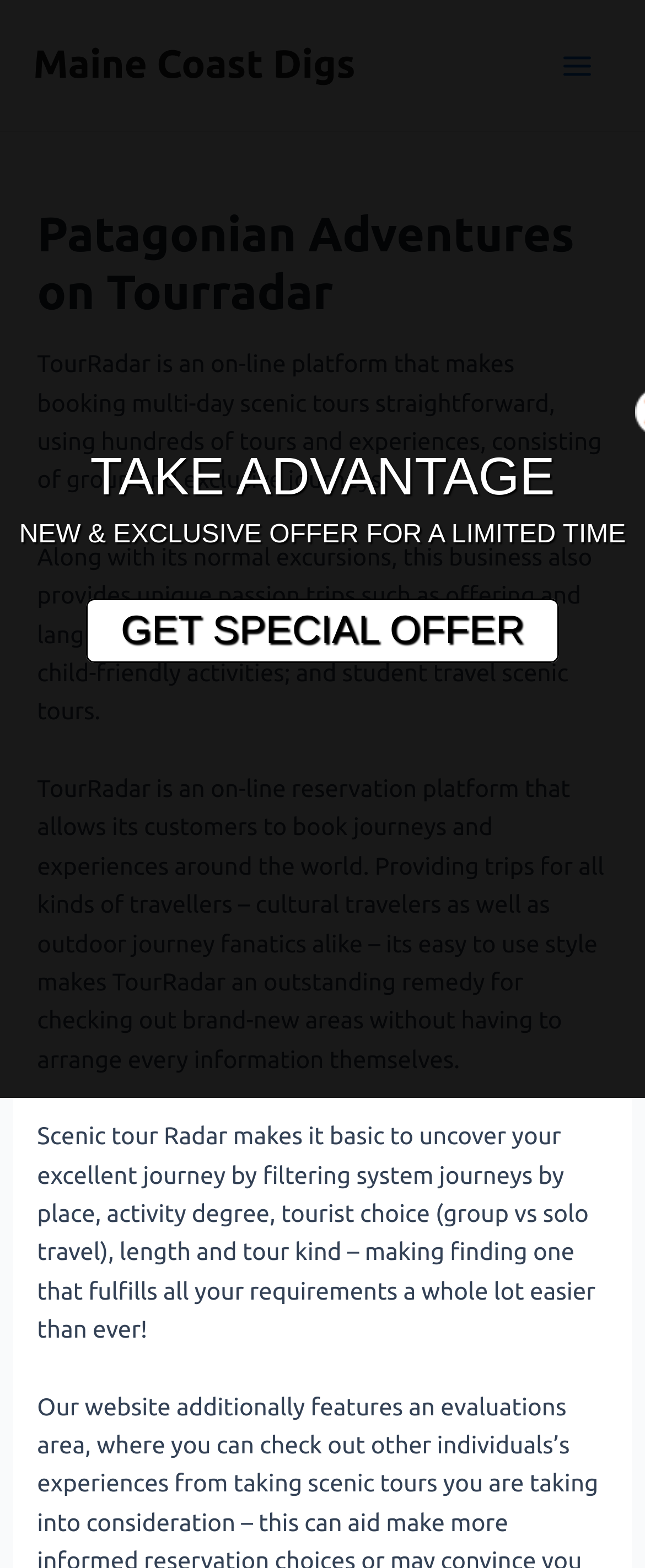Can you extract the headline from the webpage for me?

Patagonian Adventures on Tourradar